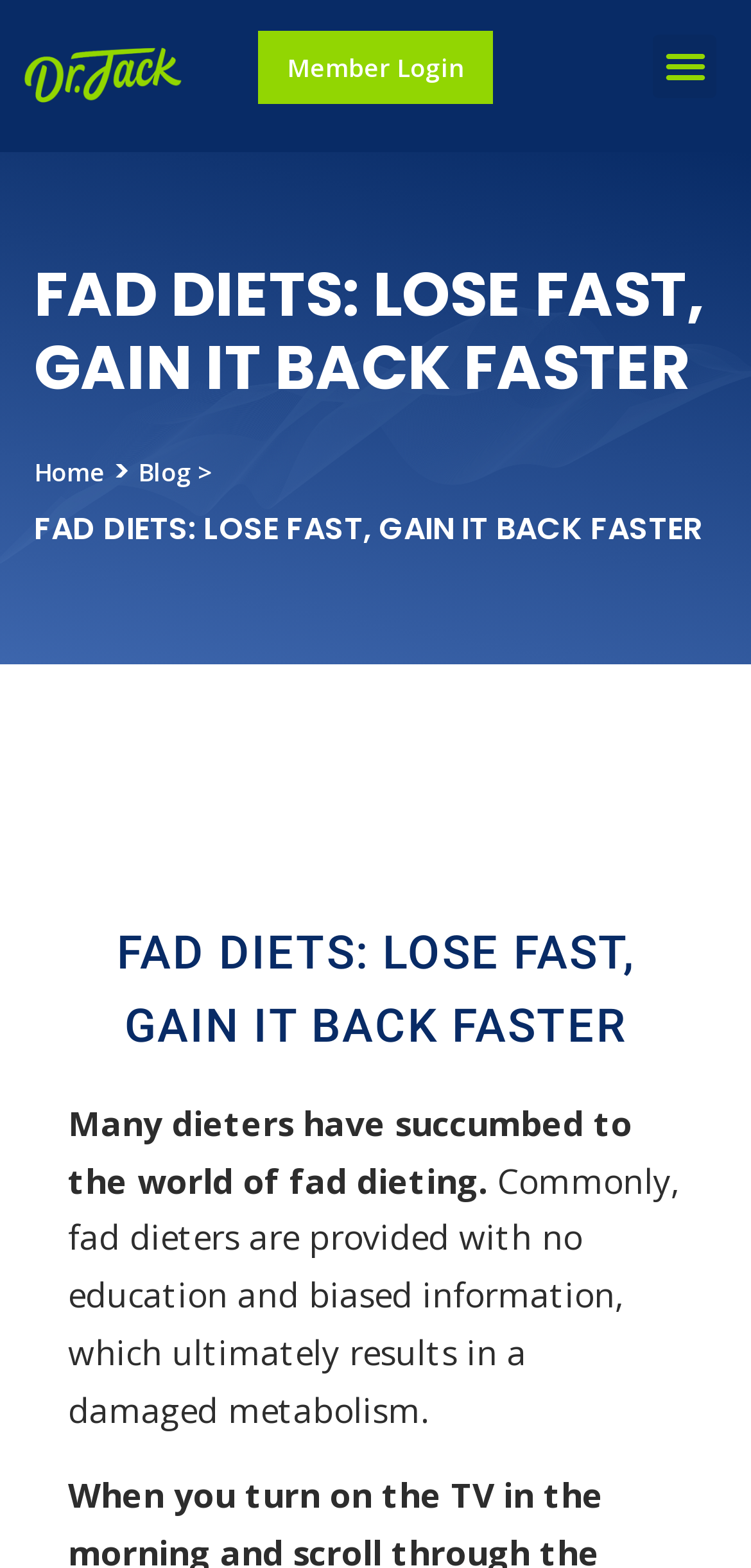Determine the bounding box coordinates of the UI element that matches the following description: "Blog >". The coordinates should be four float numbers between 0 and 1 in the format [left, top, right, bottom].

[0.184, 0.29, 0.284, 0.312]